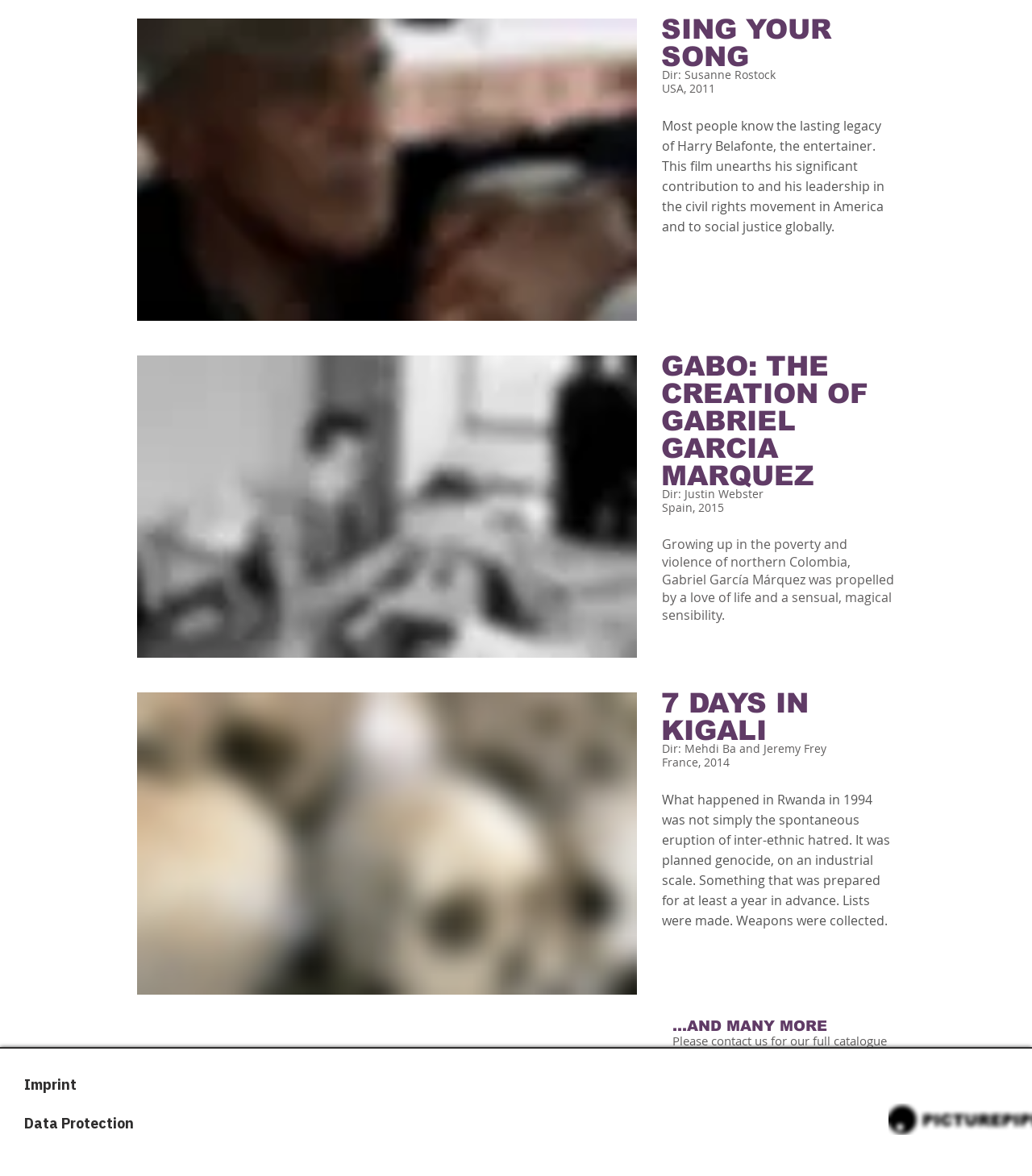What is the country of origin for the movie 'GABO: THE CREATION OF GABRIEL GARCIA MARQUEZ'?
Please respond to the question with a detailed and thorough explanation.

I found the country of origin for the movie 'GABO: THE CREATION OF GABRIEL GARCIA MARQUEZ' by looking at the text description below the heading. It says 'Spain, 2015'.